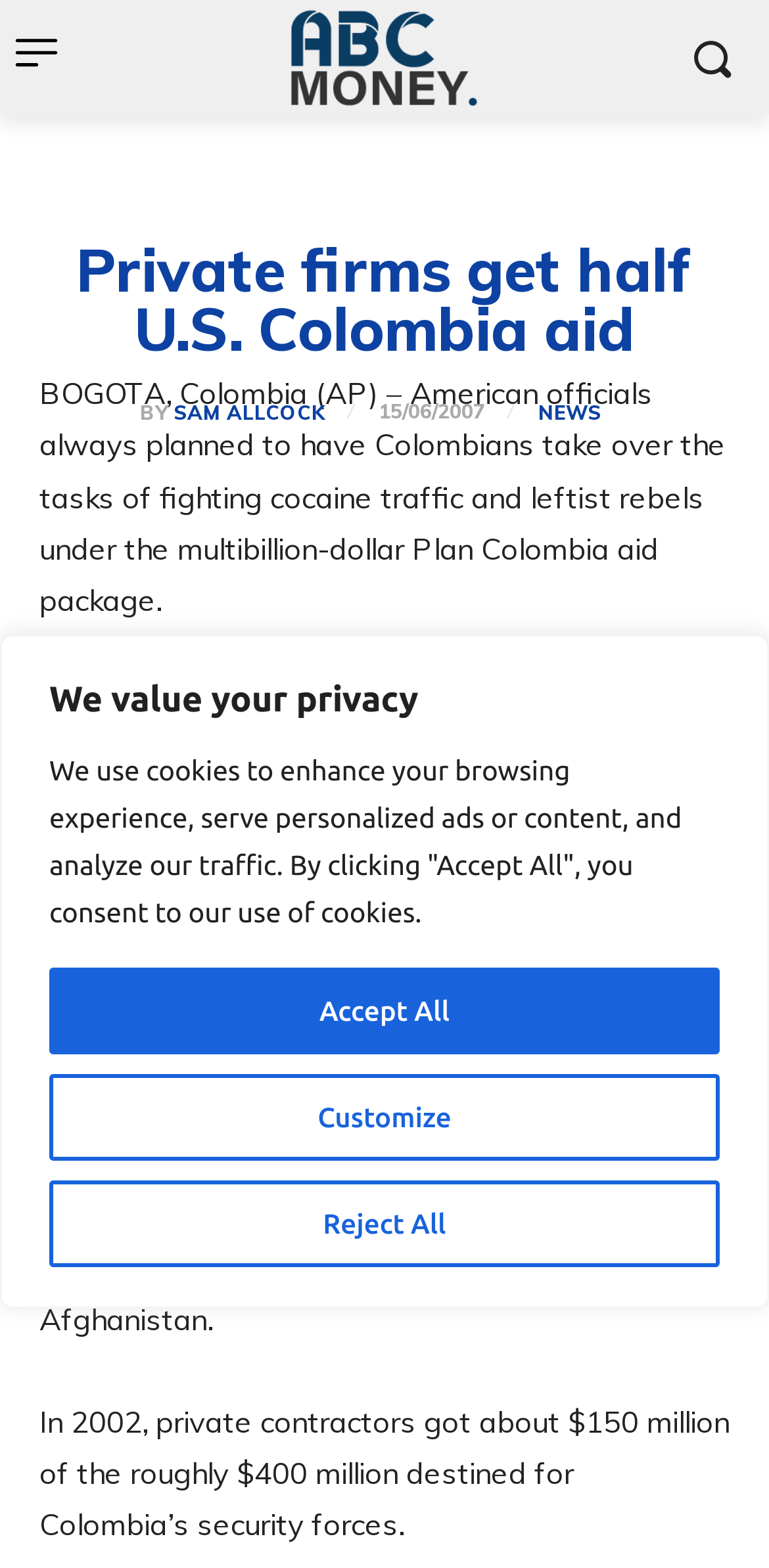Provide an in-depth caption for the elements present on the webpage.

The webpage appears to be a news article from ABC Money, with a focus on the topic of U.S. aid to Colombia. At the top of the page, there is a privacy notice with three buttons: "Customize", "Reject All", and "Accept All". Below this notice, there is a logo image on the left side, accompanied by a heading that reads "Private firms get half U.S. Colombia aid". 

To the right of the logo, there is a smaller image, and above the heading, there is another image. The article's author, SAM ALLCOCK, is credited below the heading, along with the date "15/06/2007". A "NEWS" link is situated to the right of the author's name.

The main content of the article is divided into four paragraphs. The first paragraph explains that American officials had planned for Colombians to take over the tasks of fighting cocaine traffic and leftist rebels under the Plan Colombia aid package. The second paragraph raises questions about whether Colombians will be able to continue the campaign when U.S. support ends, given that about half of the U.S. aid goes to private U.S. contractors. The third paragraph provides specific figures, stating that the State and Defense departments spent about $300 million on private contractors in 2006, which is roughly half of the total U.S. military aid for Colombia. The fourth paragraph compares this to 2002, when private contractors received about $150 million of the total aid destined for Colombia's security forces.